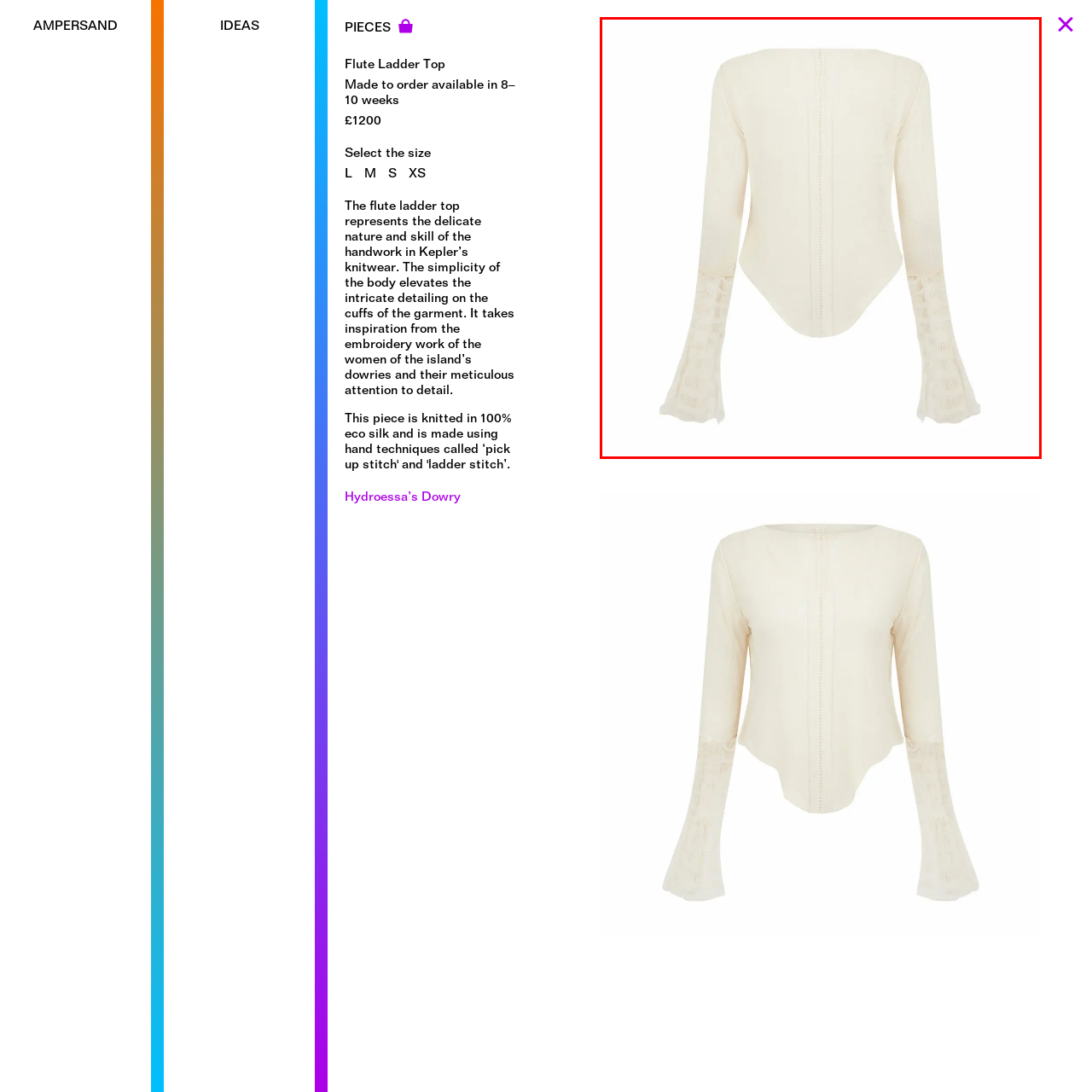How much does the made-to-order piece cost?  
Pay attention to the image within the red frame and give a detailed answer based on your observations from the image.

The caption states that the made-to-order piece is available in various sizes and is priced at £1200, showcasing the artistry and skill inherent in Kepler's offerings.